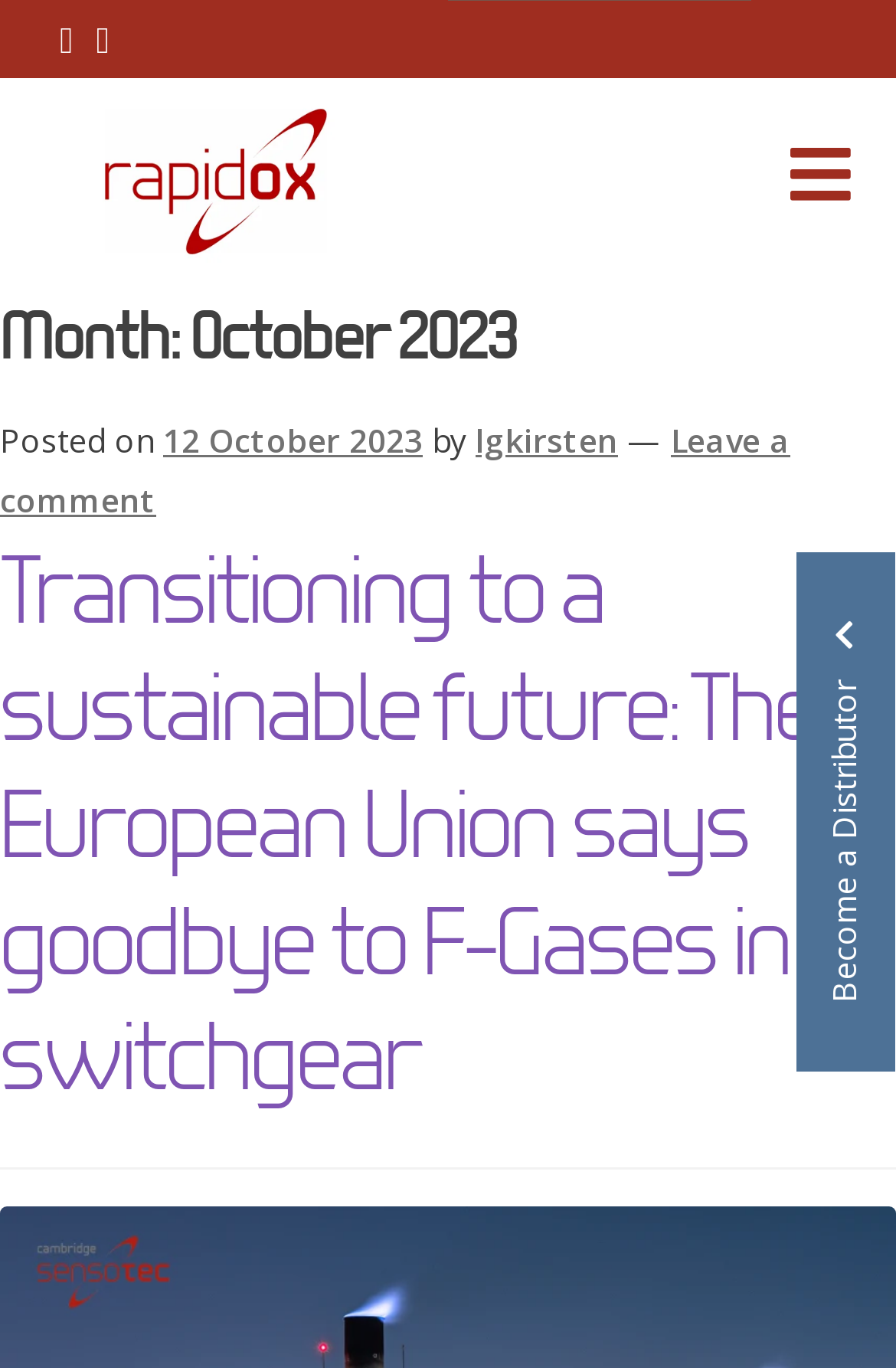What is the date of the post?
Provide an in-depth and detailed answer to the question.

I found the date of the post by looking at the link element with the text '12 October 2023' which is located below the 'Posted on' static text.